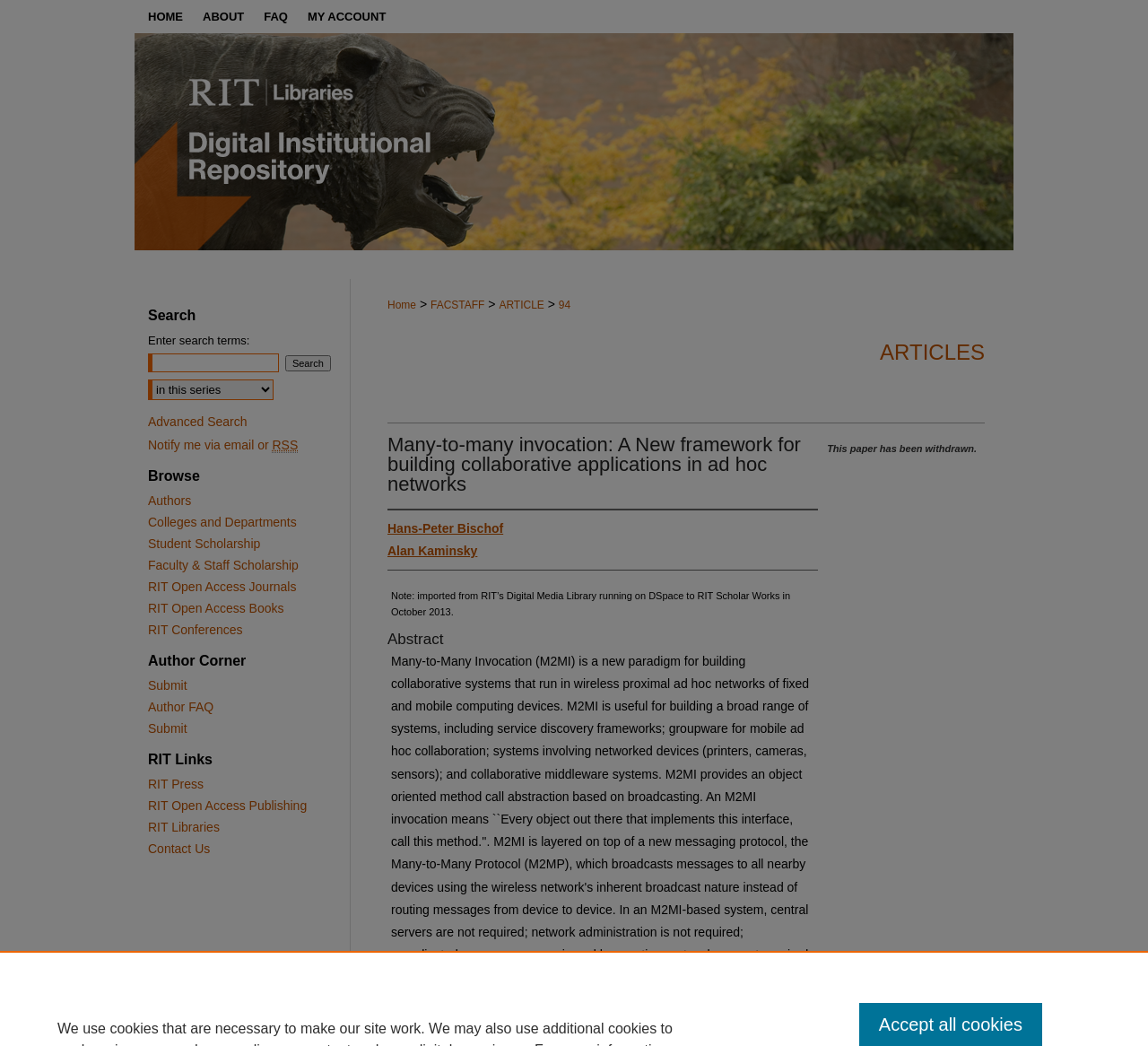What is the search function for?
Respond to the question with a well-detailed and thorough answer.

I found the answer by looking at the search box and the links around it, which suggest that it is for searching articles, such as 'Authors', 'Colleges and Departments', and 'Student Scholarship'.